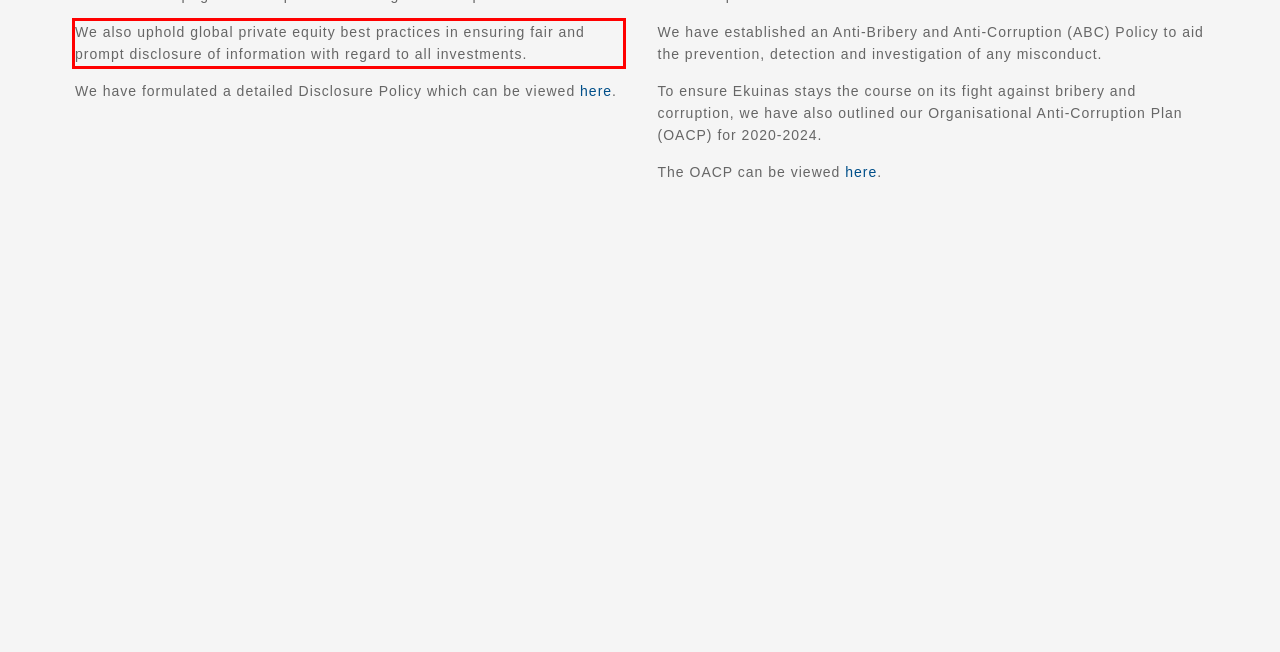You are provided with a screenshot of a webpage containing a red bounding box. Please extract the text enclosed by this red bounding box.

We also uphold global private equity best practices in ensuring fair and prompt disclosure of information with regard to all investments.